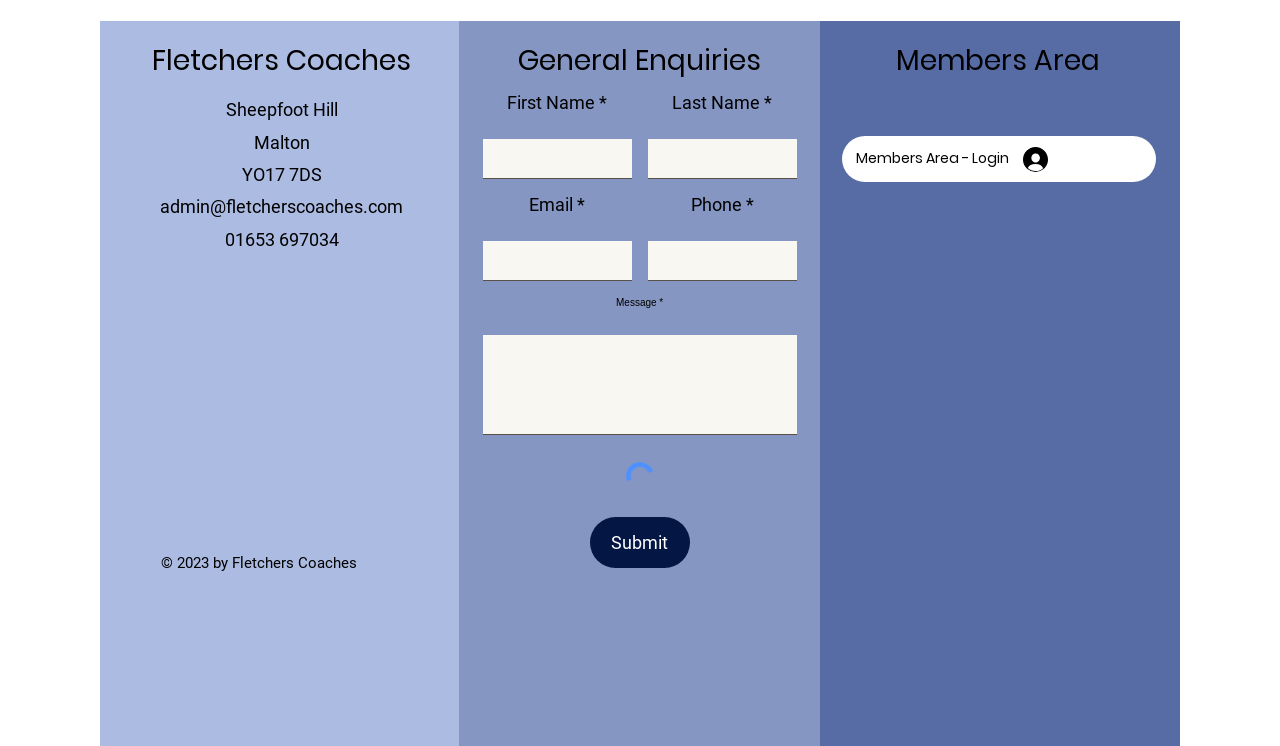Please determine the bounding box coordinates of the clickable area required to carry out the following instruction: "Enter email address". The coordinates must be four float numbers between 0 and 1, represented as [left, top, right, bottom].

[0.377, 0.323, 0.493, 0.377]